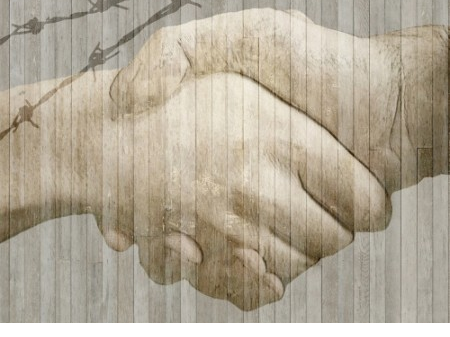Who is credited with the image?
Answer the question with a thorough and detailed explanation.

The image is credited to steinchen/Pixabay, indicating the source of the image and the creator's identity.